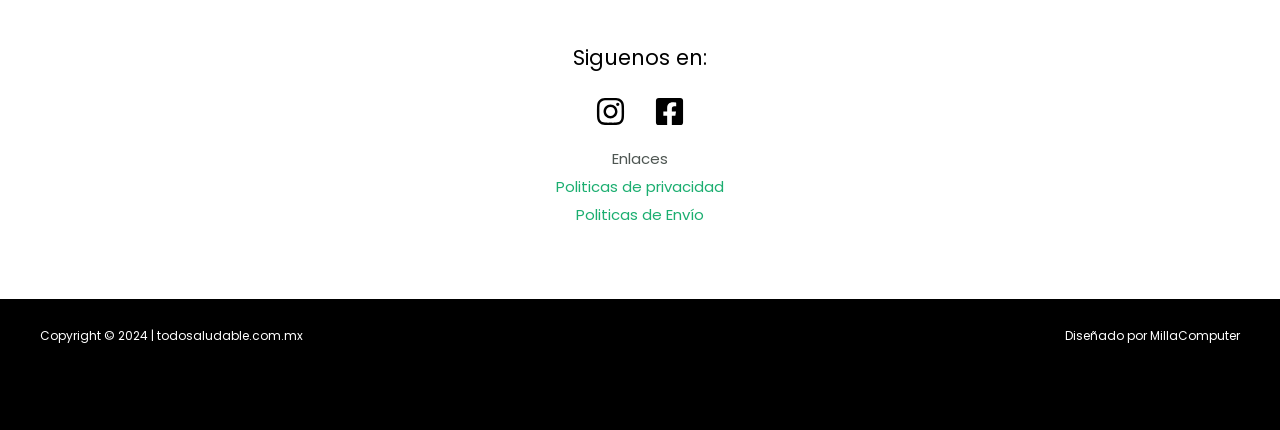What is the last section of the footer?
Identify the answer in the screenshot and reply with a single word or phrase.

Copyright information